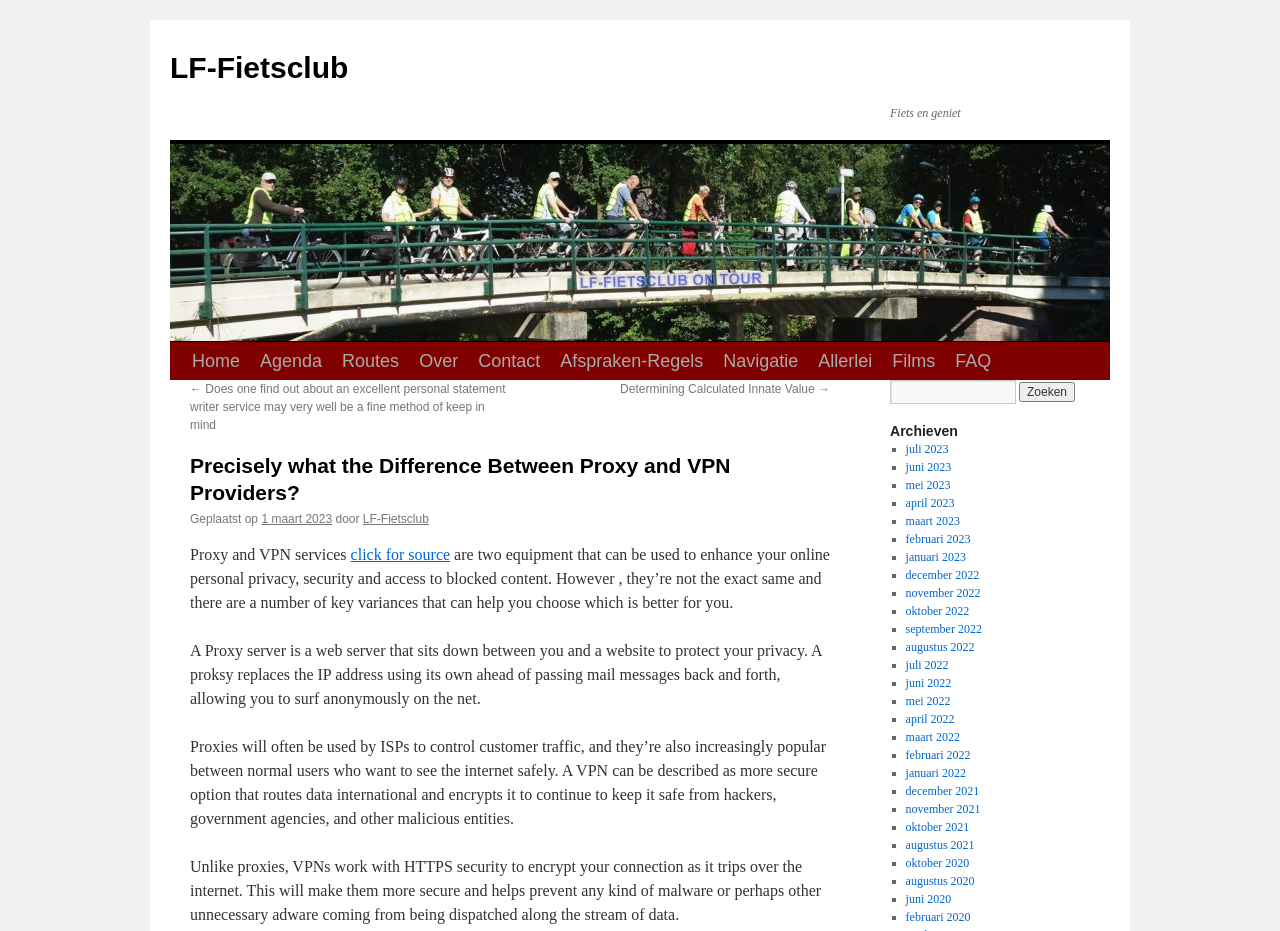Find the bounding box coordinates corresponding to the UI element with the description: "Determining Calculated Innate Value →". The coordinates should be formatted as [left, top, right, bottom], with values as floats between 0 and 1.

[0.484, 0.41, 0.648, 0.425]